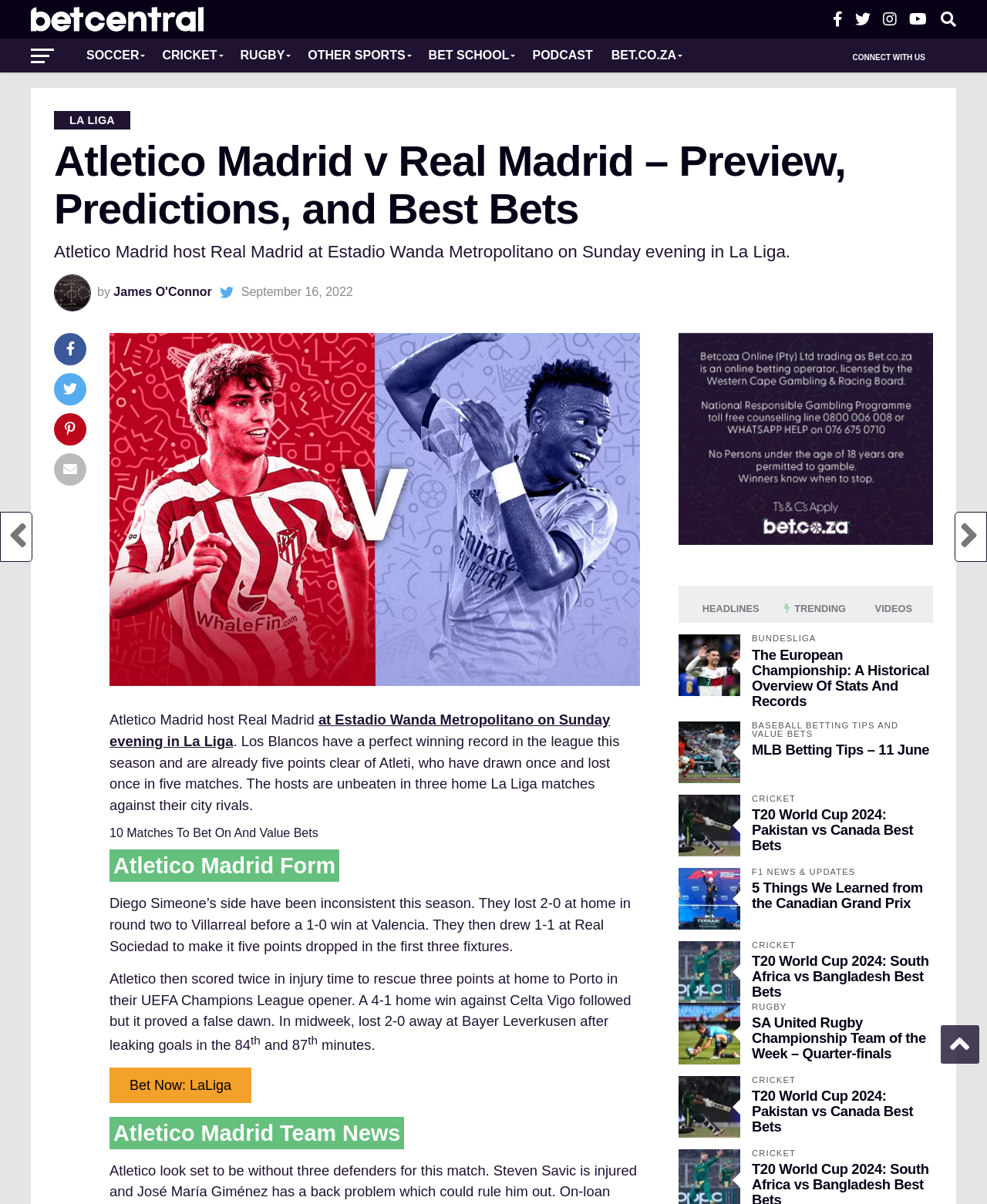Determine the coordinates of the bounding box for the clickable area needed to execute this instruction: "Click on the 'Sign-up Banner'".

[0.688, 0.443, 0.945, 0.454]